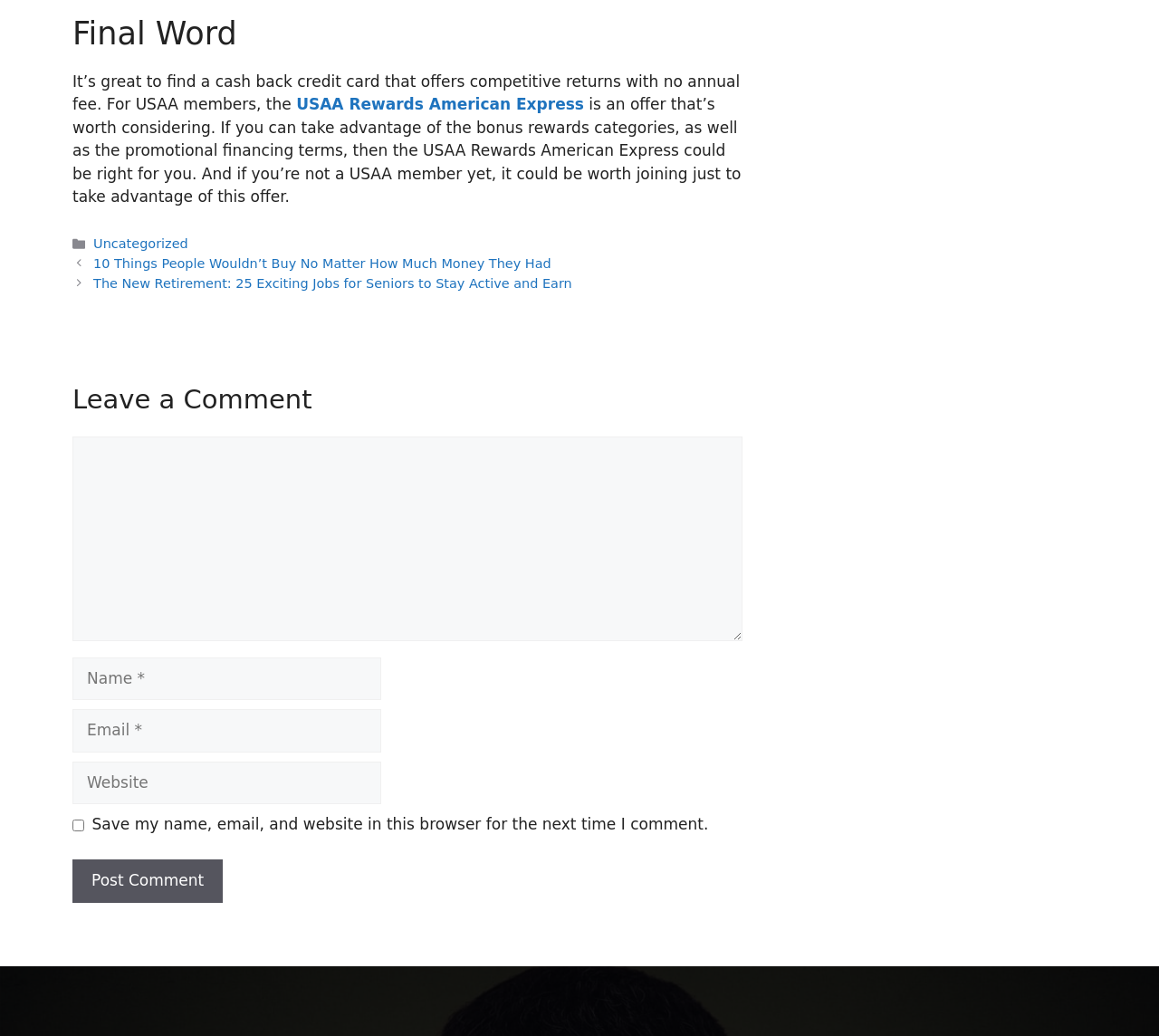Provide the bounding box coordinates of the area you need to click to execute the following instruction: "Click the 'Post Comment' button".

[0.062, 0.83, 0.192, 0.871]